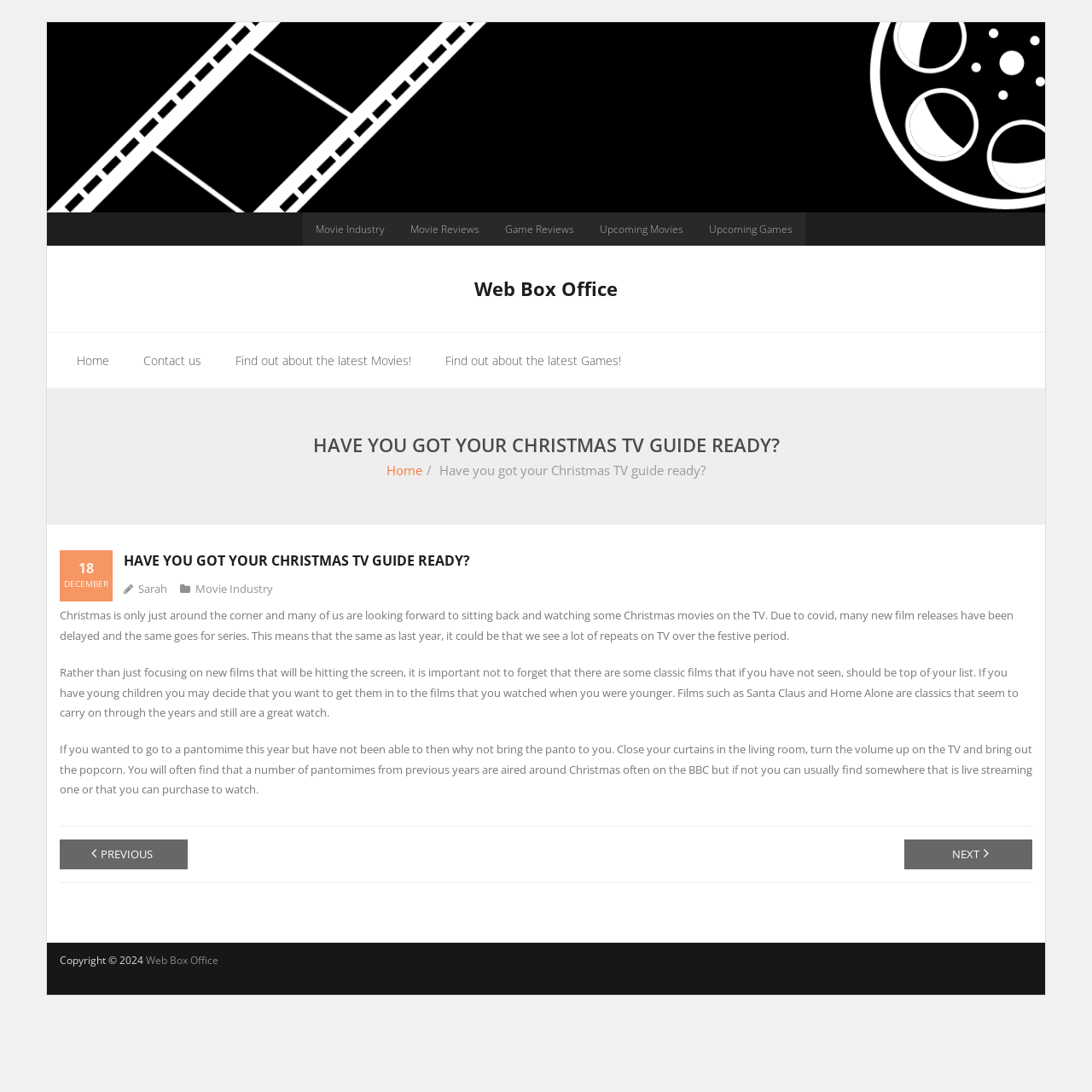Please determine the bounding box coordinates of the clickable area required to carry out the following instruction: "Check the News Room page". The coordinates must be four float numbers between 0 and 1, represented as [left, top, right, bottom].

None